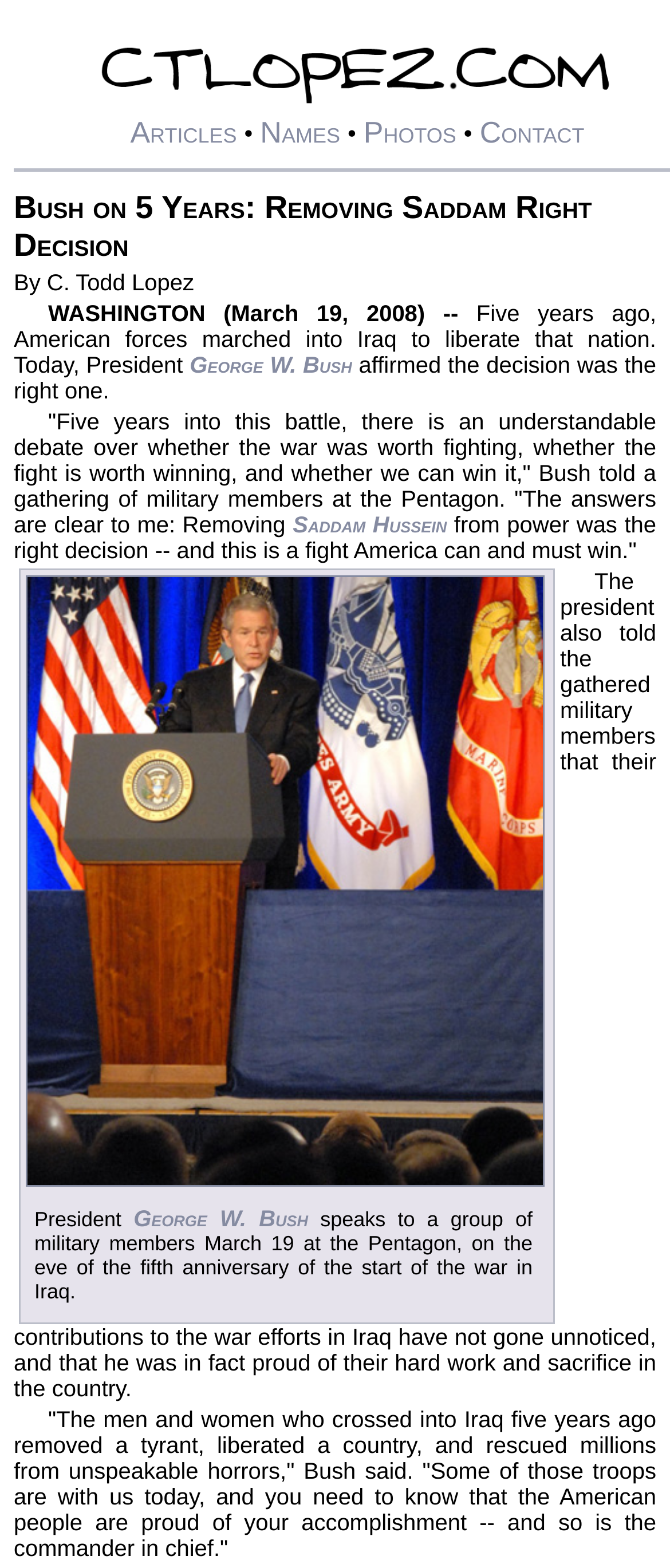Locate the bounding box coordinates of the area you need to click to fulfill this instruction: 'Read more about George W. Bush'. The coordinates must be in the form of four float numbers ranging from 0 to 1: [left, top, right, bottom].

[0.283, 0.224, 0.526, 0.241]